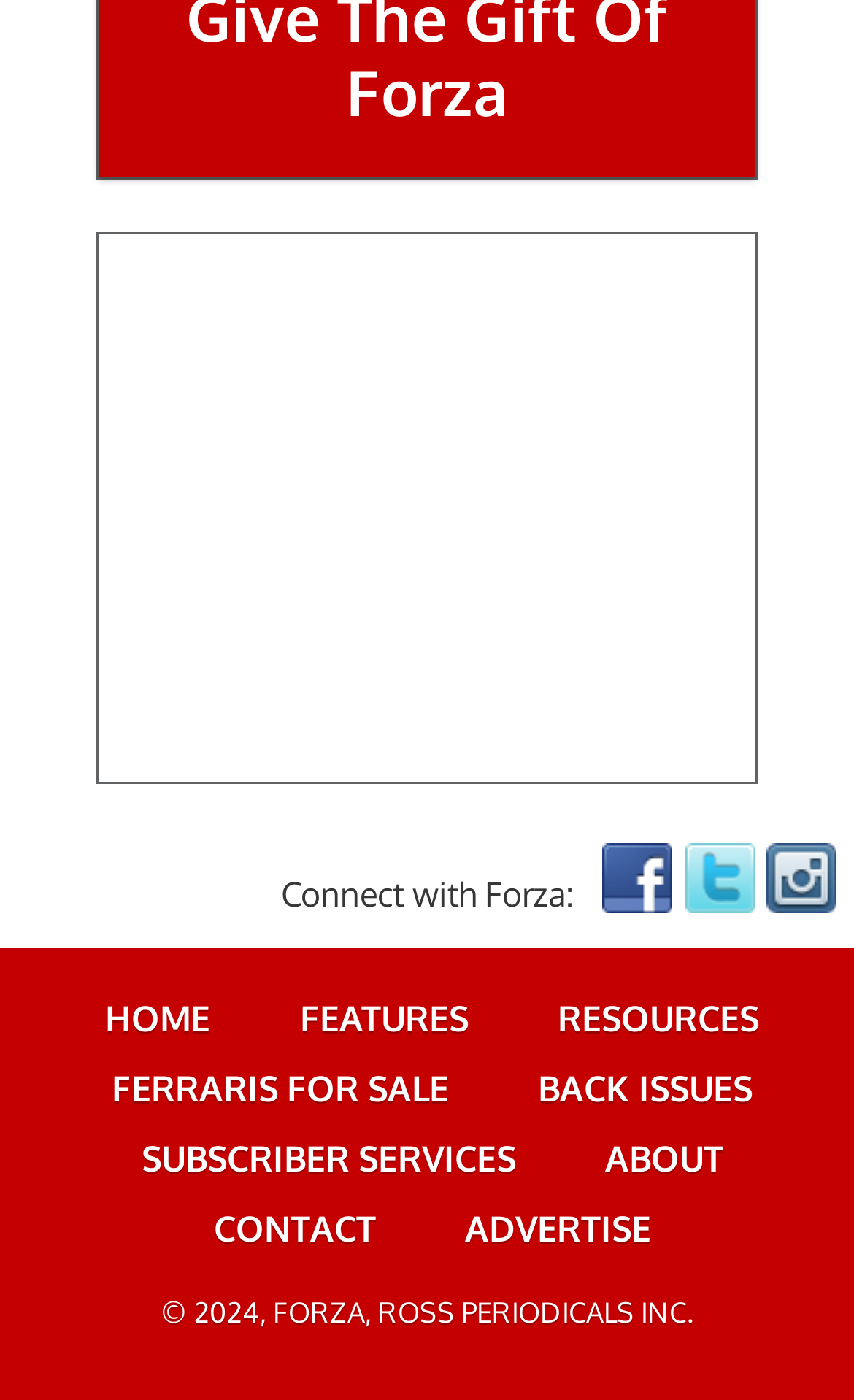Locate the bounding box coordinates for the element described below: "Back Issues". The coordinates must be four float values between 0 and 1, formatted as [left, top, right, bottom].

[0.63, 0.761, 0.882, 0.793]